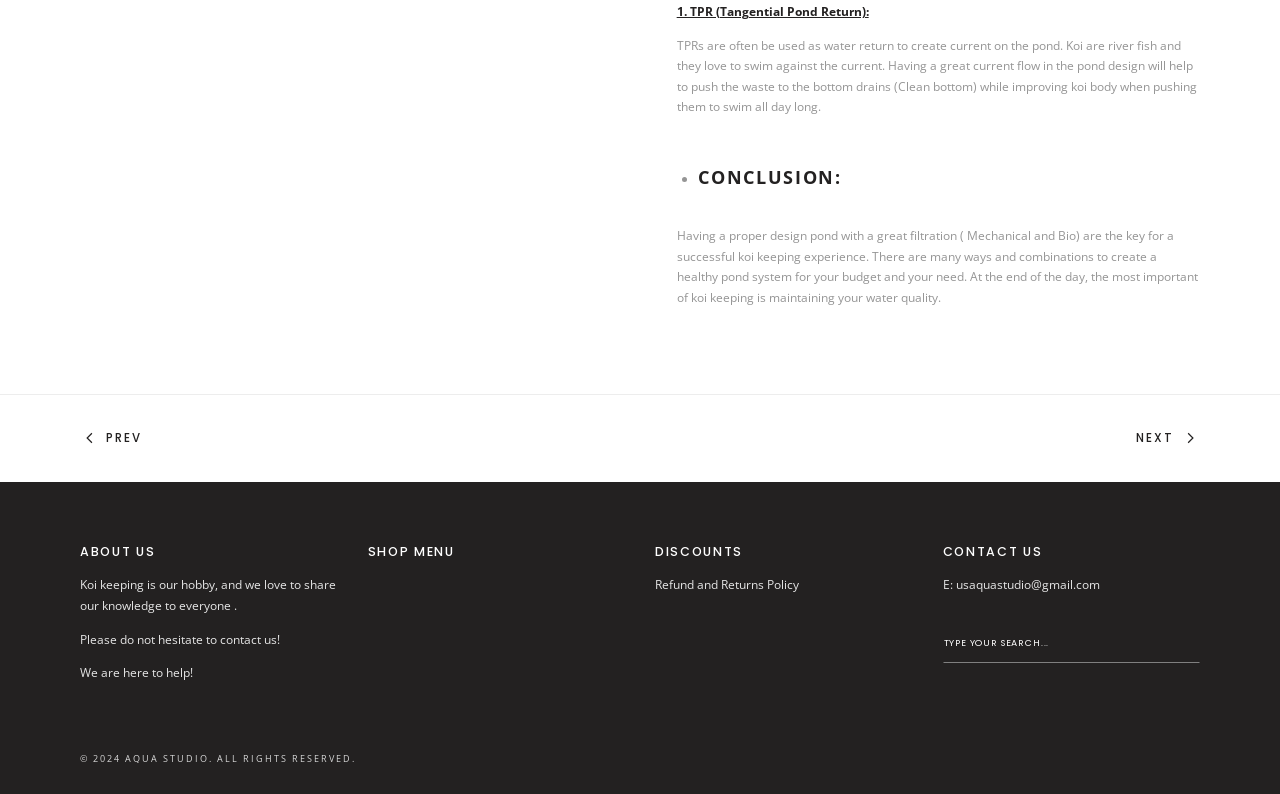What is the copyright year of the website?
Refer to the image and provide a thorough answer to the question.

The copyright year of the website is 2024, which can be found at the bottom of the page in the text '© 2024 AQUA STUDIO. ALL RIGHTS RESERVED'.